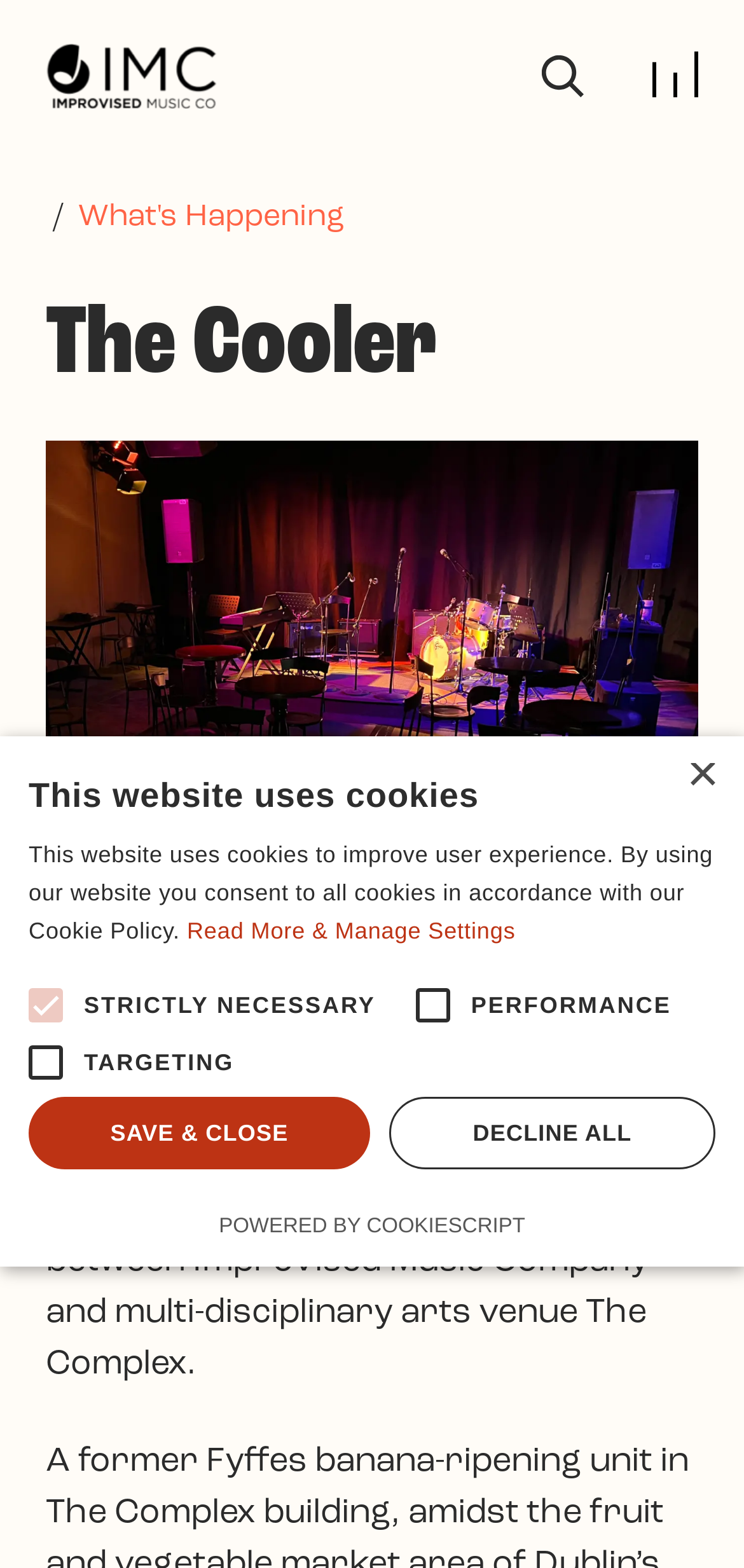Please find the bounding box coordinates of the section that needs to be clicked to achieve this instruction: "Search".

[0.728, 0.037, 0.785, 0.06]